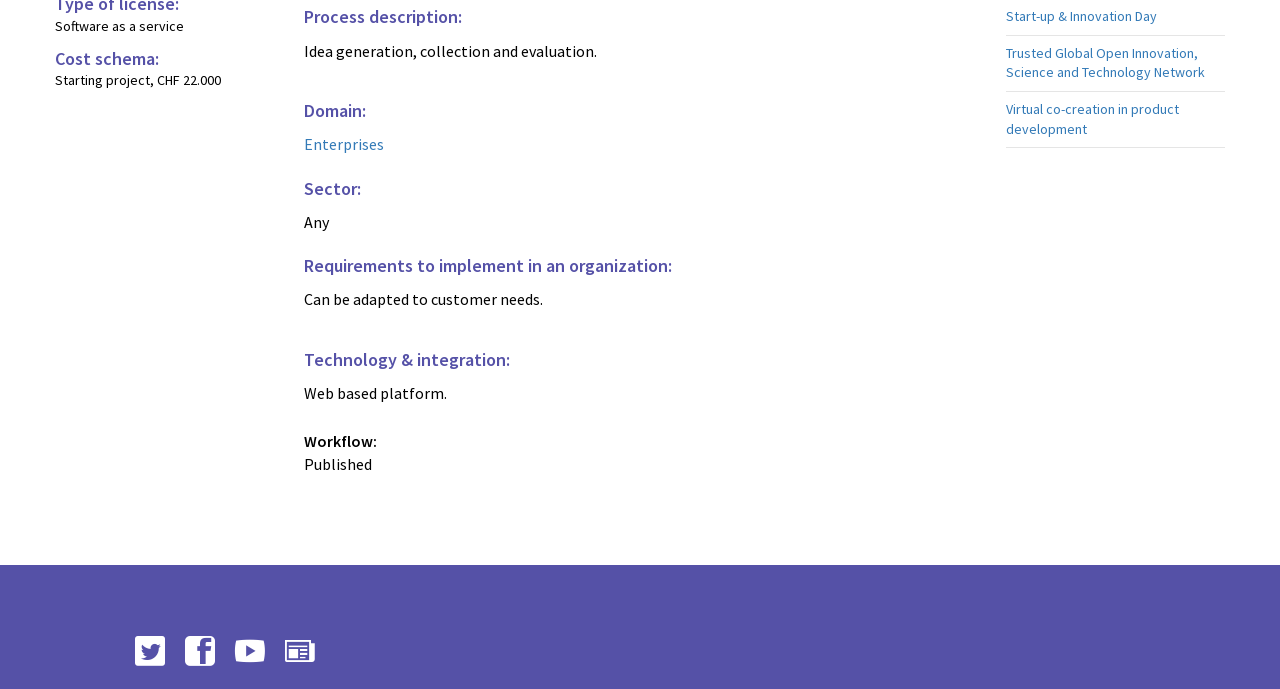Identify the bounding box coordinates for the UI element described as follows: "Mailing List". Ensure the coordinates are four float numbers between 0 and 1, formatted as [left, top, right, bottom].

[0.215, 0.913, 0.254, 0.986]